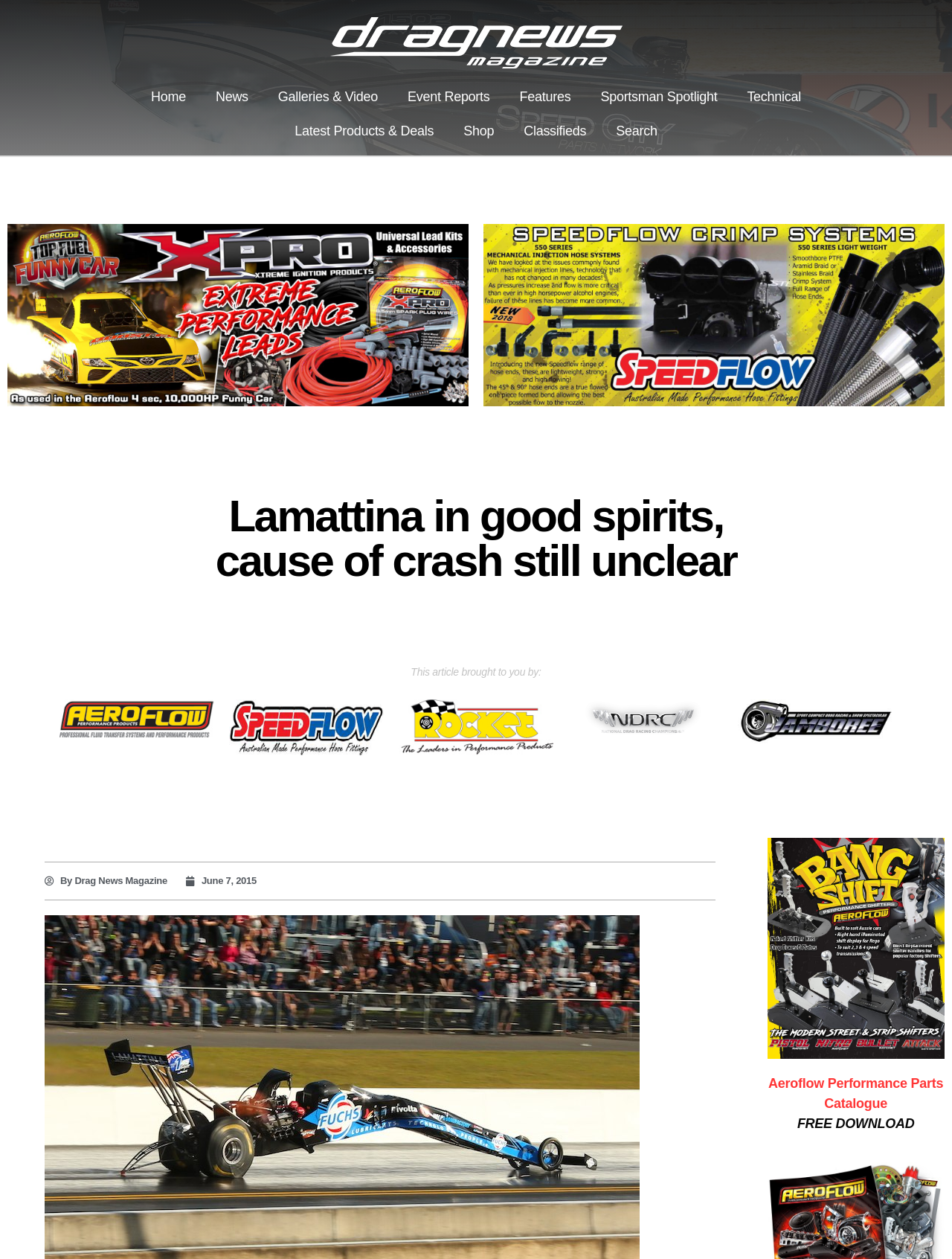Use the information in the screenshot to answer the question comprehensively: What is the name of the catalogue that can be downloaded for free?

The text 'FREE DOWNLOAD' is next to the name of the catalogue, which is 'Aeroflow Performance Parts Catalogue'.